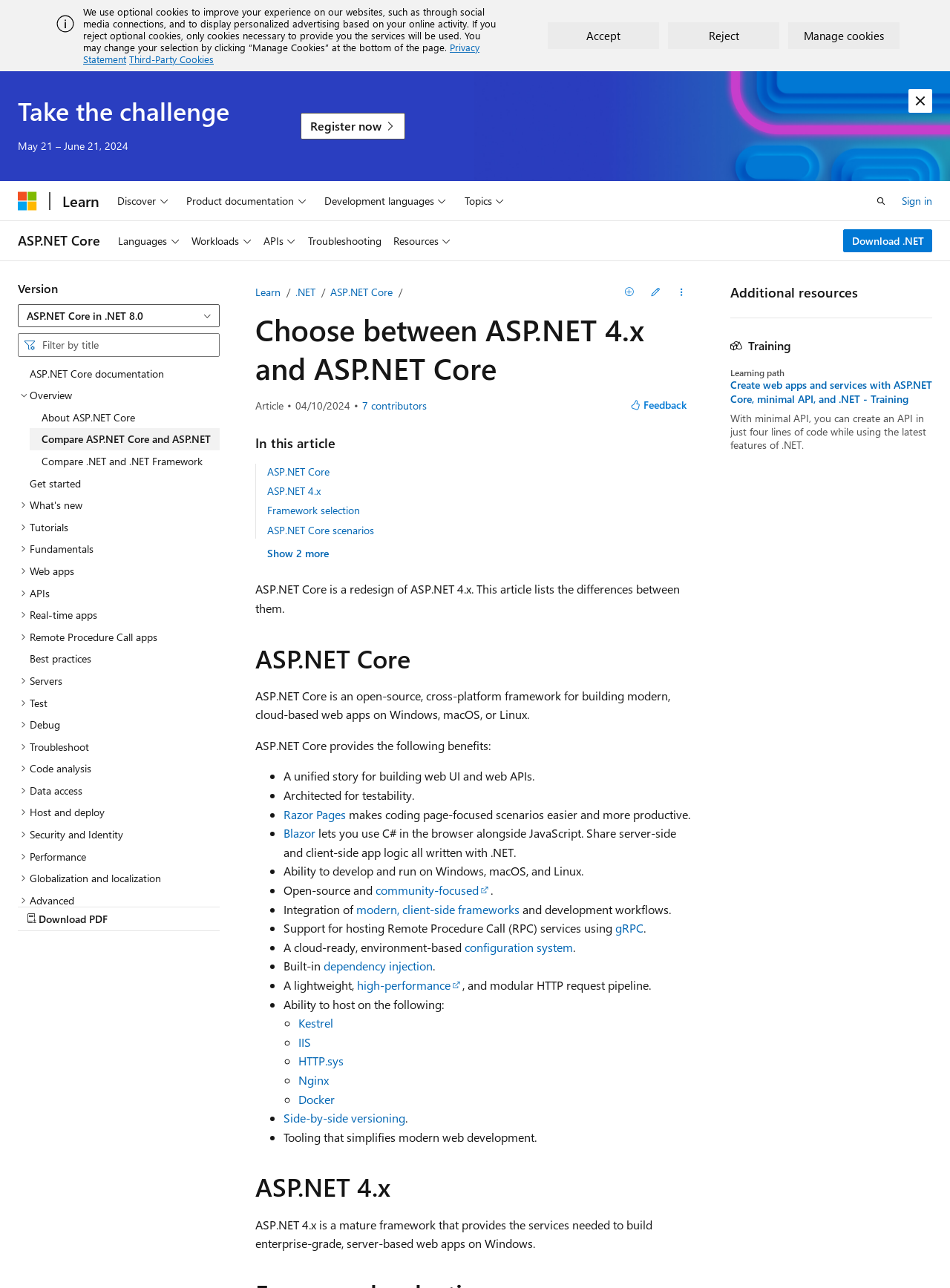Using a single word or phrase, answer the following question: 
What is the purpose of the 'Manage cookies' button?

To change cookie selection